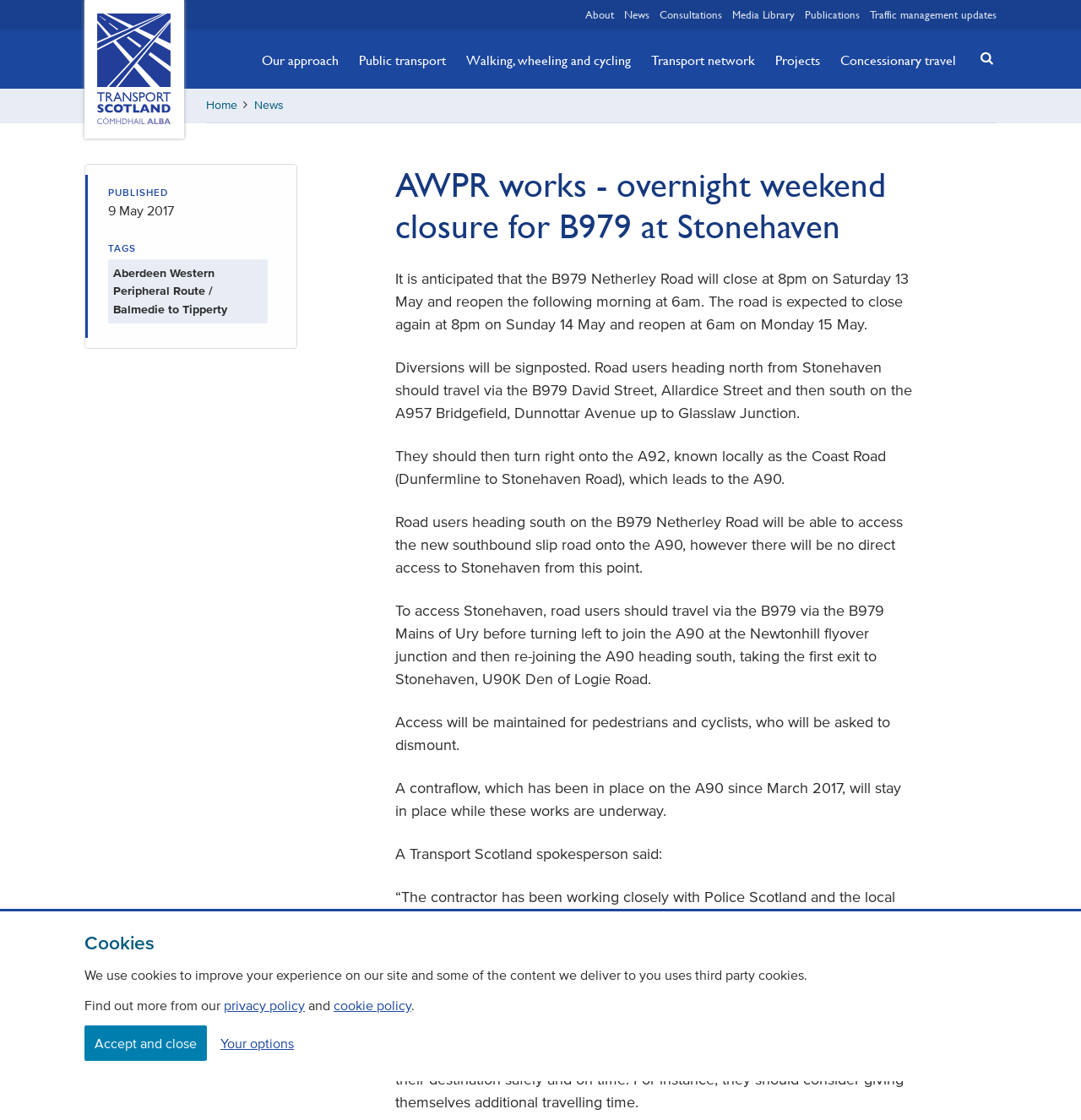Using the provided element description "News", determine the bounding box coordinates of the UI element.

[0.235, 0.088, 0.262, 0.1]